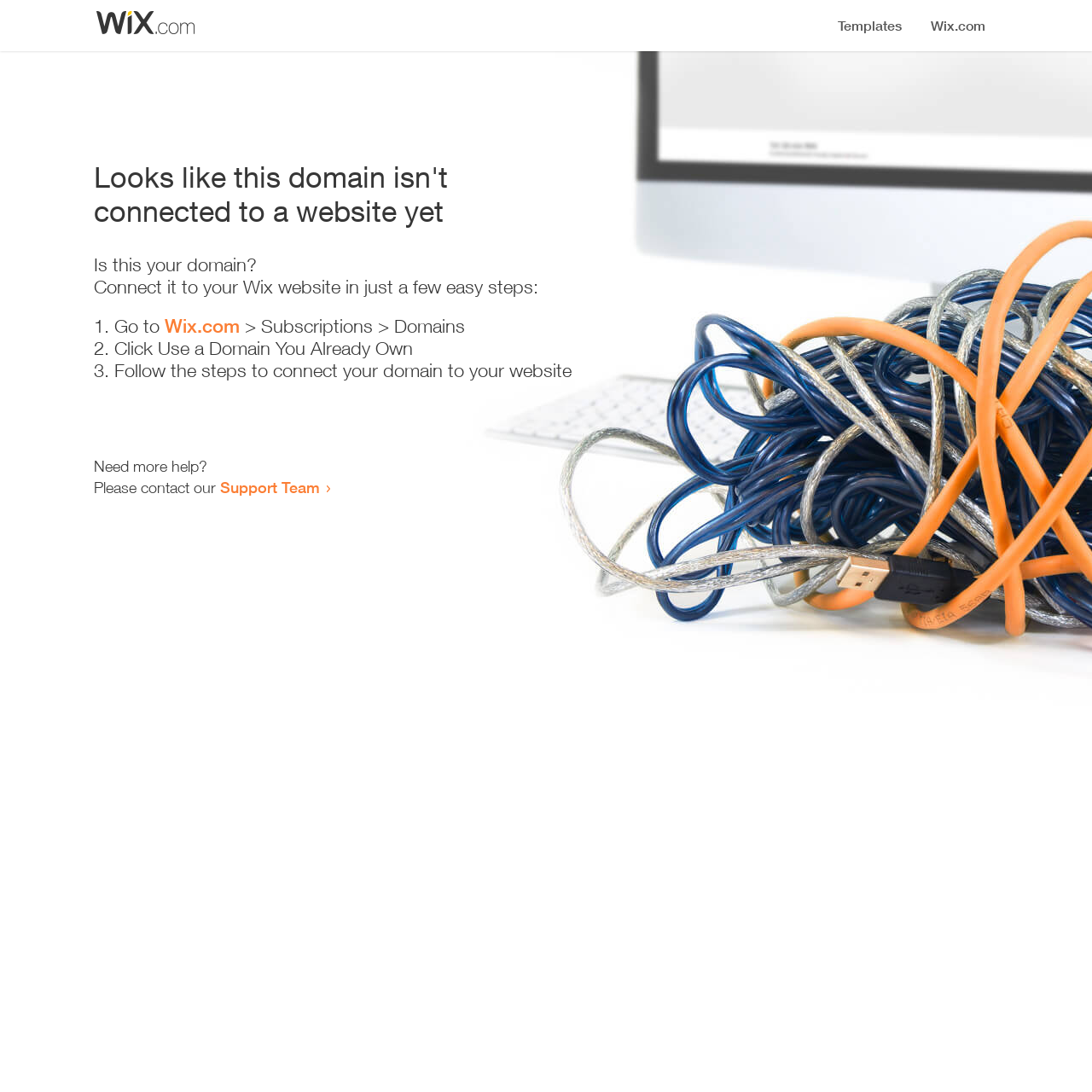What is the first step to connect the domain?
Answer the question with just one word or phrase using the image.

Go to Wix.com